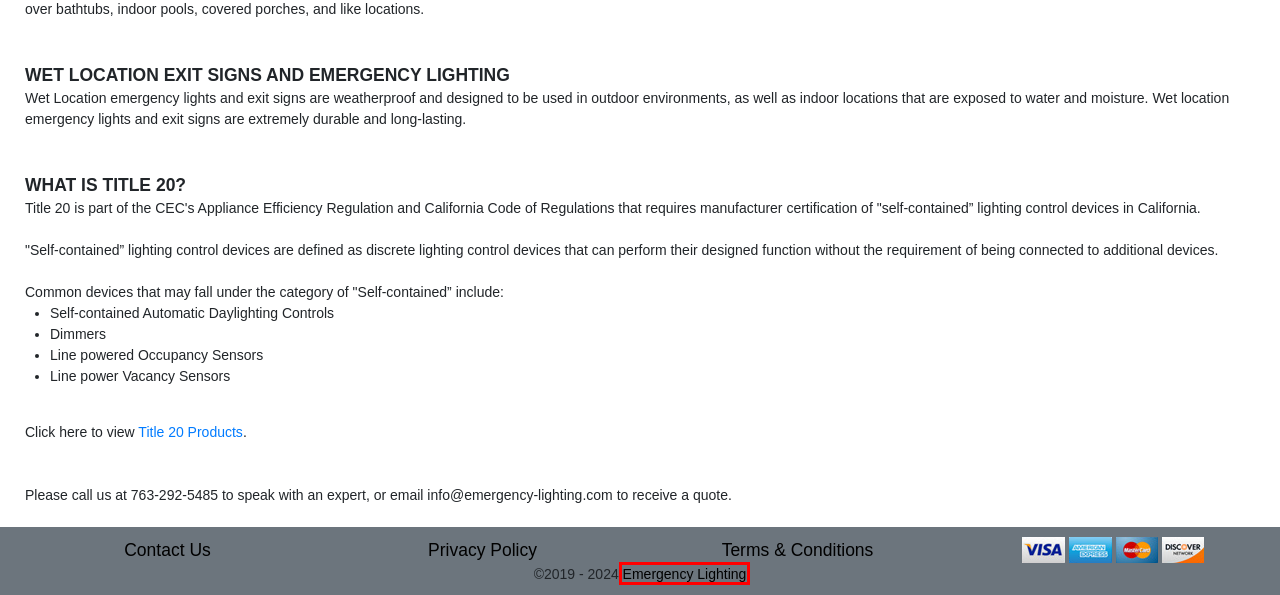You have a screenshot of a webpage with a red rectangle bounding box around a UI element. Choose the best description that matches the new page after clicking the element within the bounding box. The candidate descriptions are:
A. Web Site Error
B. Exit sign/emergency light combo units
C. Exit Signs, LED Exit Signs  with Battery Backup
D. Emergency Lighting & Exit Signs
E. Emergency light inverters
F. What is Title 20?
G. Emergency Lights | Buy UL listed emergency lighting
H. Parts & Accessories

D